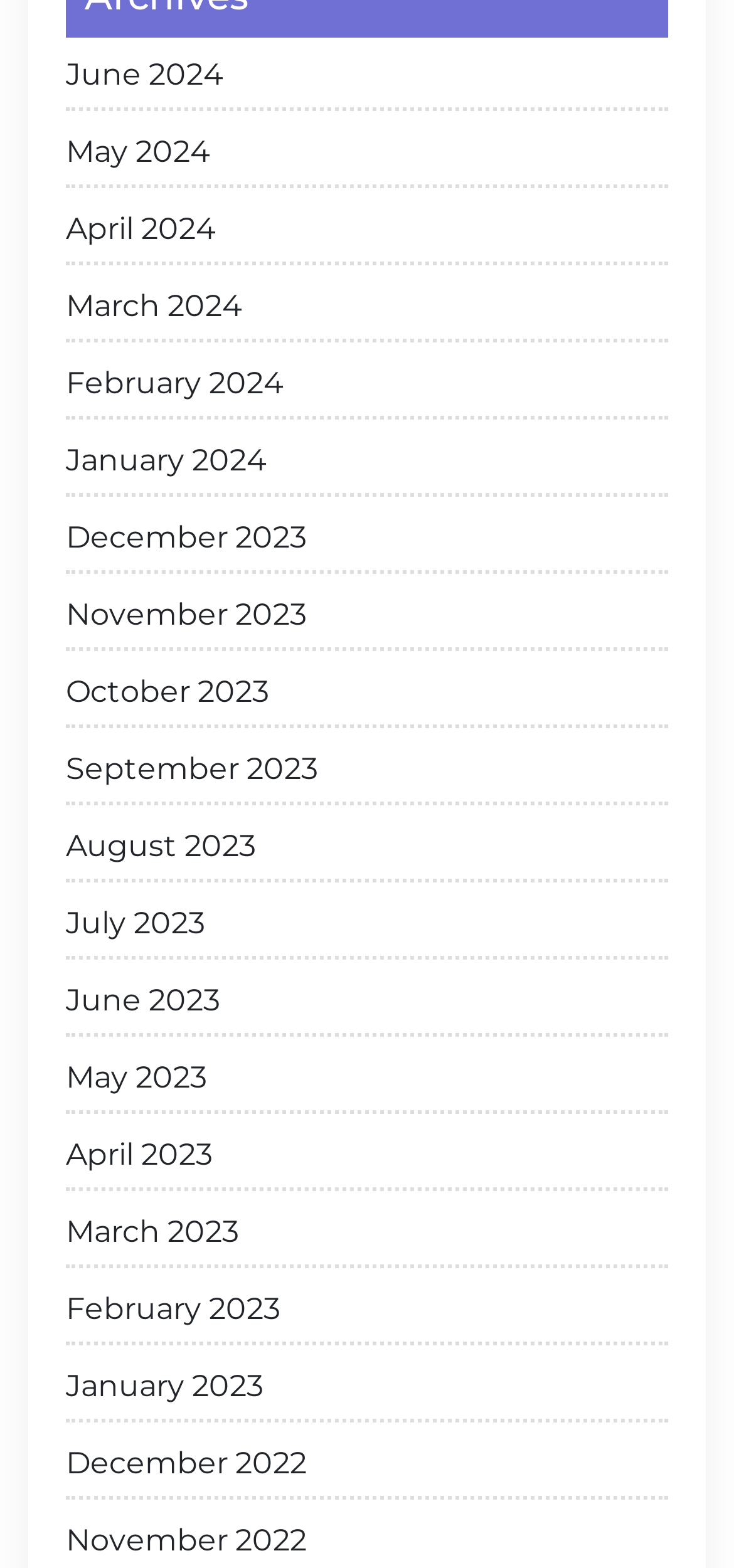Identify the bounding box coordinates for the region to click in order to carry out this instruction: "View June 2024". Provide the coordinates using four float numbers between 0 and 1, formatted as [left, top, right, bottom].

[0.09, 0.033, 0.91, 0.07]